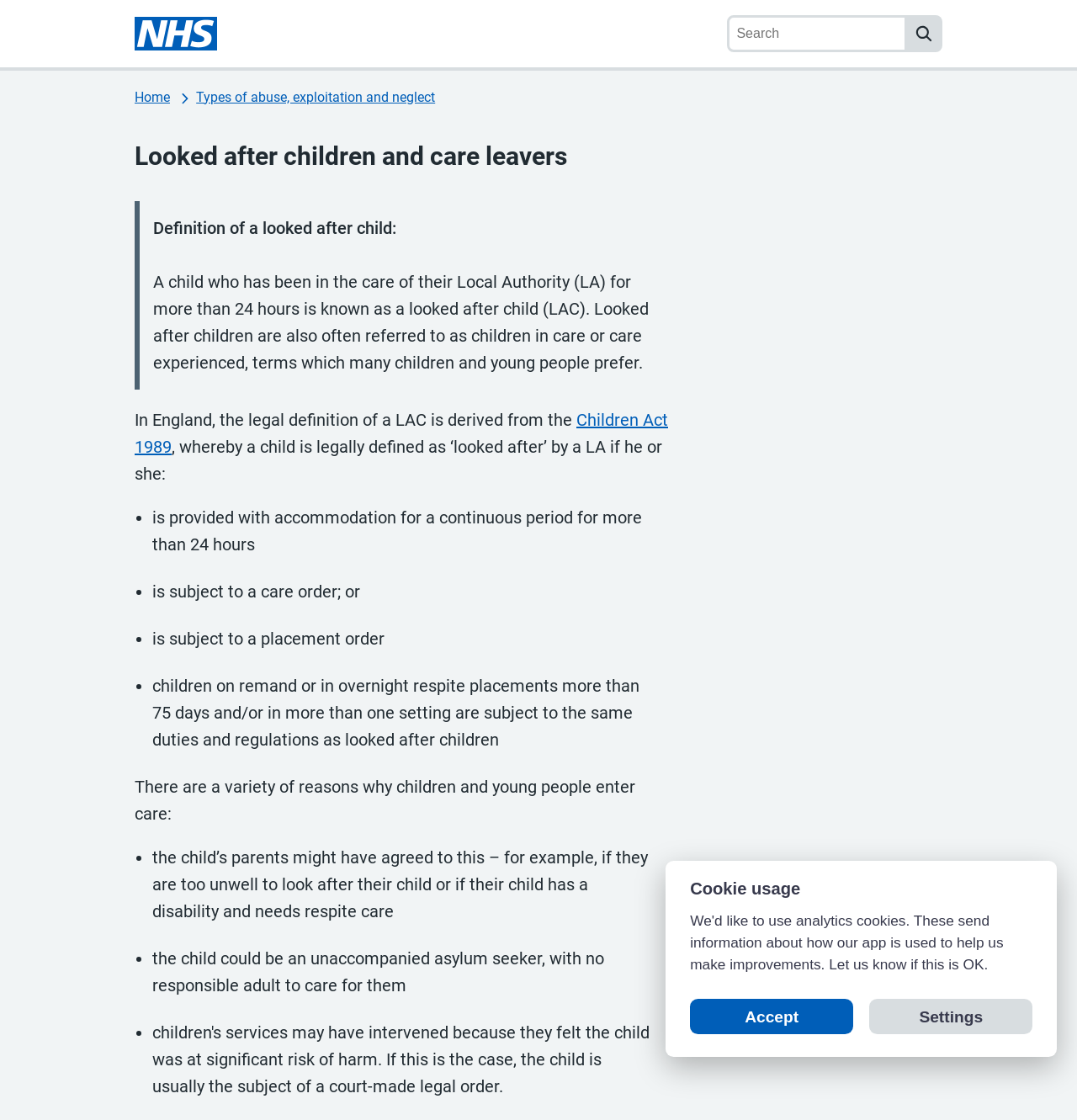Please mark the bounding box coordinates of the area that should be clicked to carry out the instruction: "Read the definition of a looked after child".

[0.142, 0.194, 0.368, 0.212]